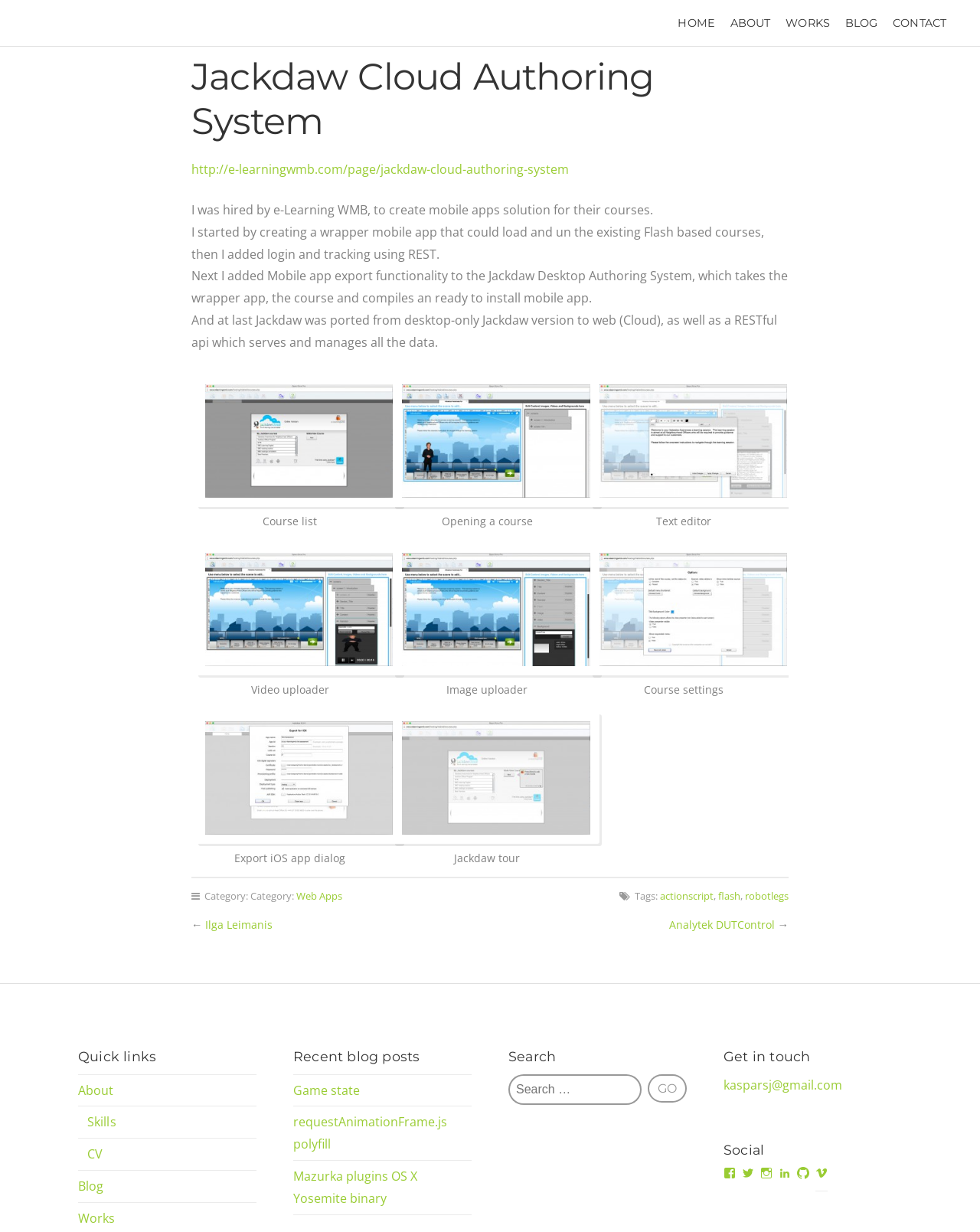What is the name of the company that hired the author?
Examine the screenshot and reply with a single word or phrase.

e-Learning WMB